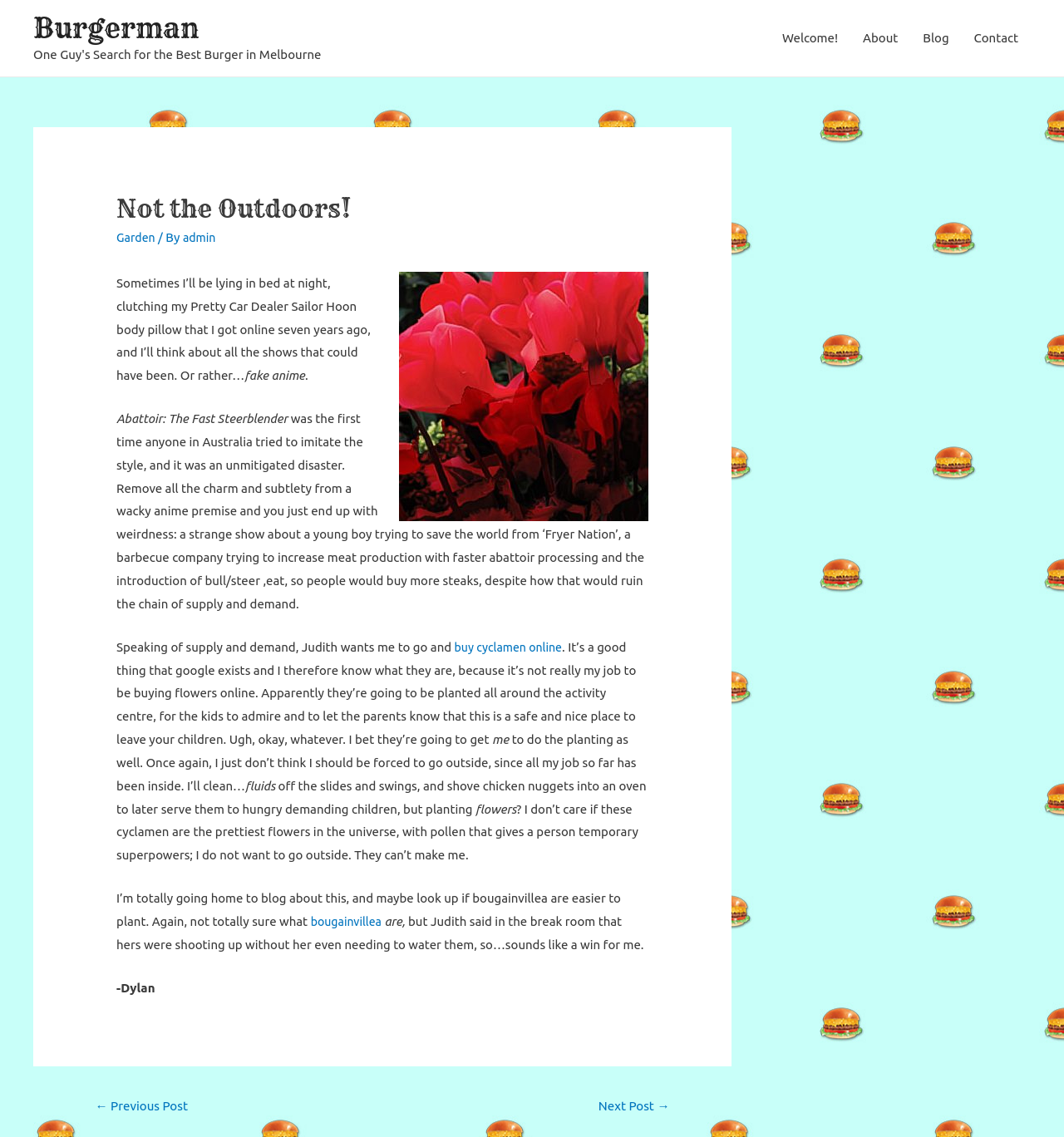Given the description ← Previous Post, predict the bounding box coordinates of the UI element. Ensure the coordinates are in the format (top-left x, top-left y, bottom-right x, bottom-right y) and all values are between 0 and 1.

[0.072, 0.963, 0.202, 0.99]